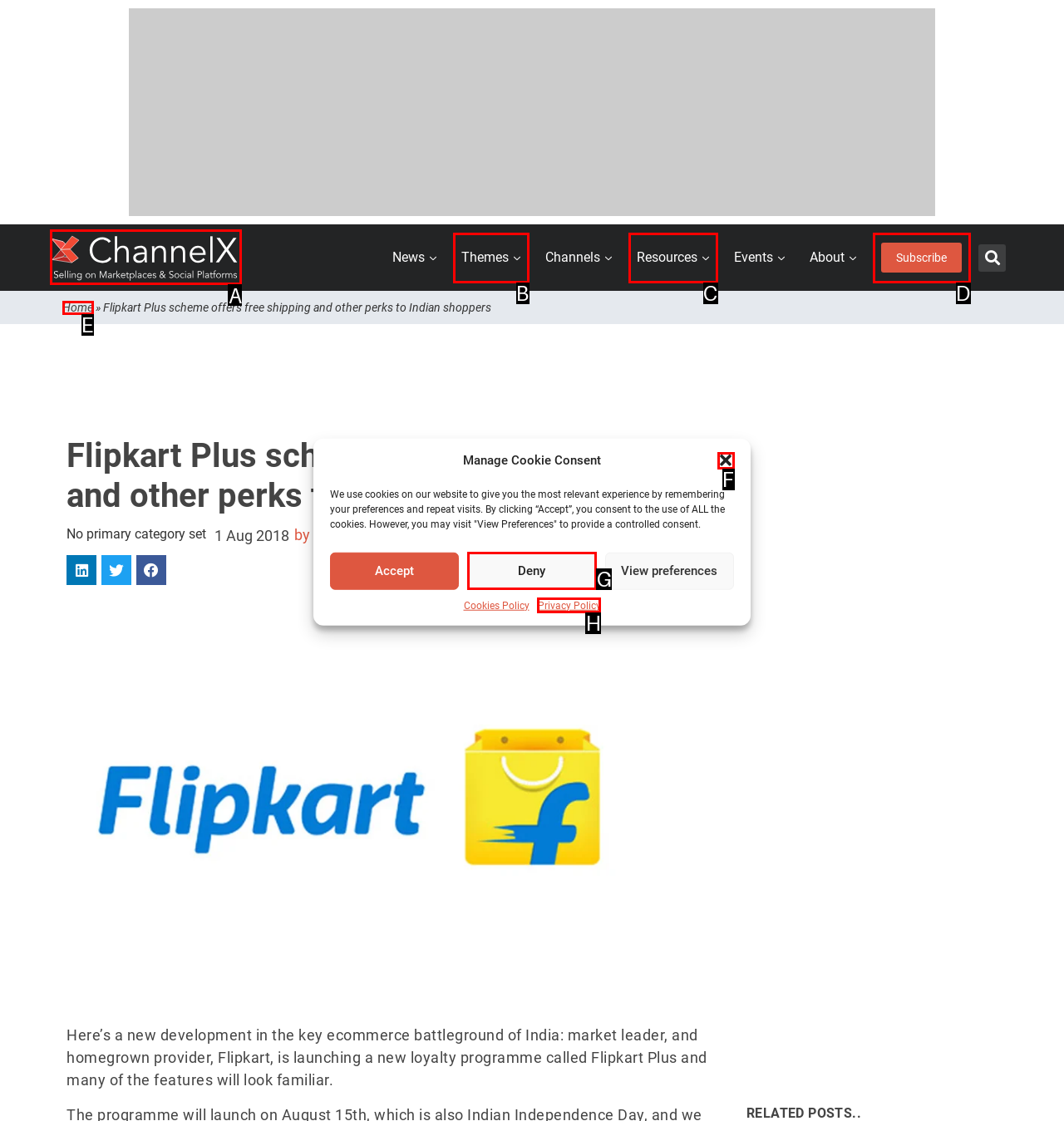Choose the HTML element that should be clicked to accomplish the task: Click the ChannelX logo. Answer with the letter of the chosen option.

A